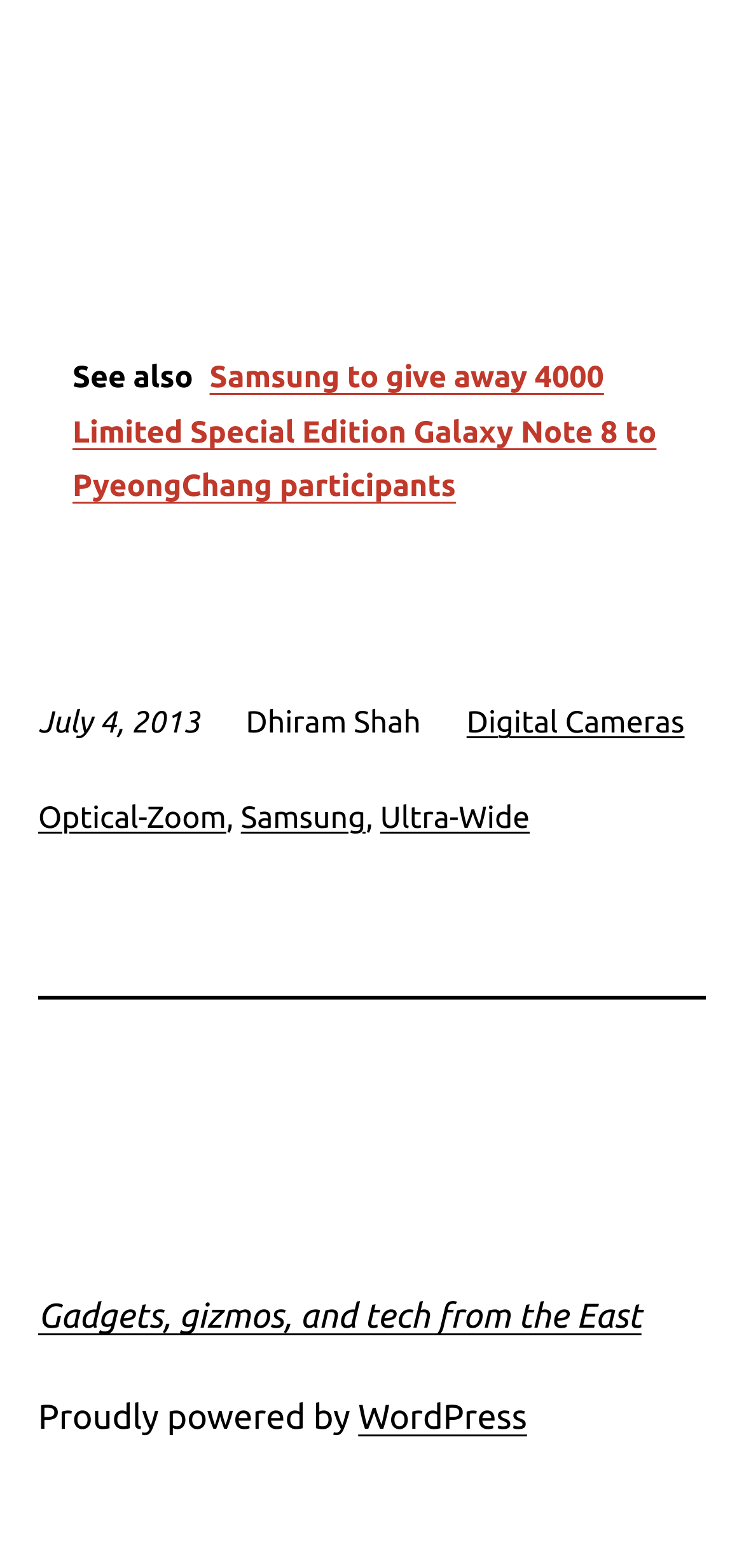Please identify the bounding box coordinates of the region to click in order to complete the task: "Go to the Samsung page". The coordinates must be four float numbers between 0 and 1, specified as [left, top, right, bottom].

[0.324, 0.385, 0.491, 0.406]